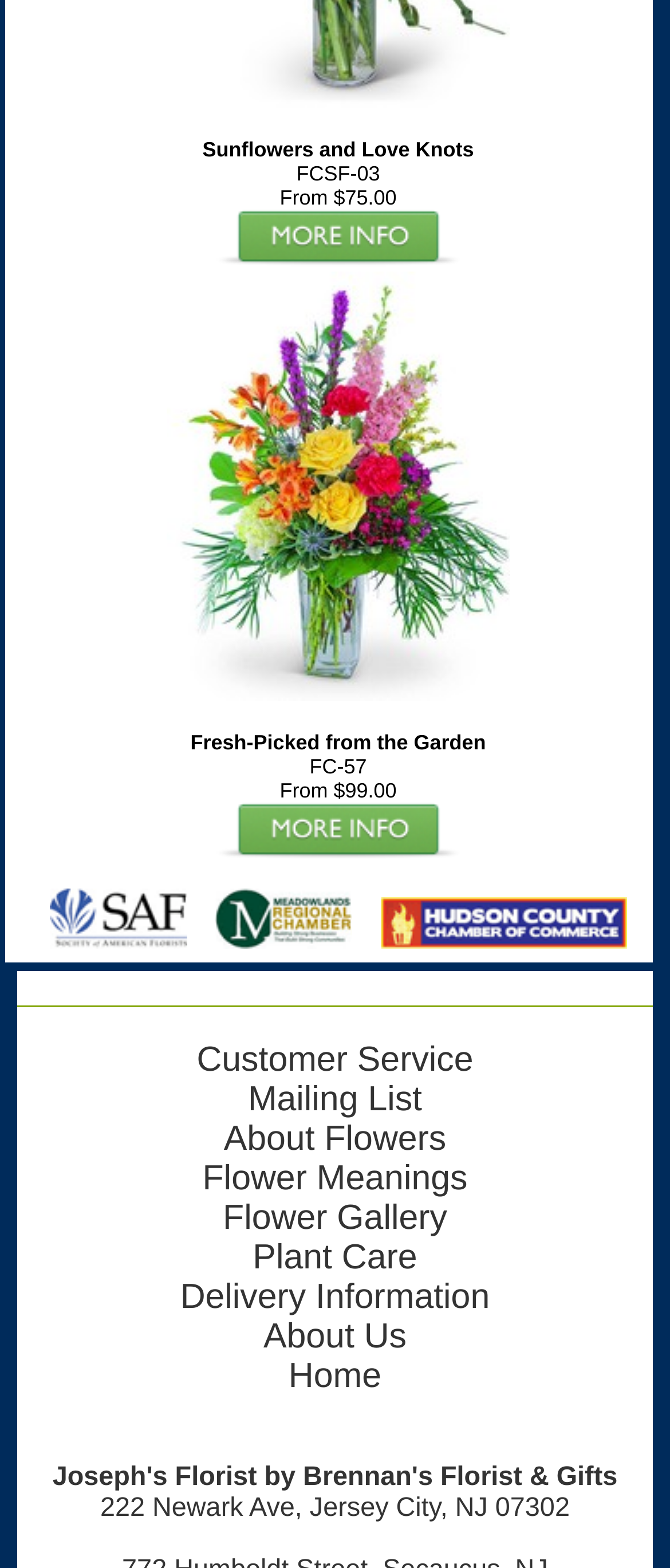Find the bounding box coordinates of the element to click in order to complete the given instruction: "Go to Home page."

[0.431, 0.858, 0.569, 0.882]